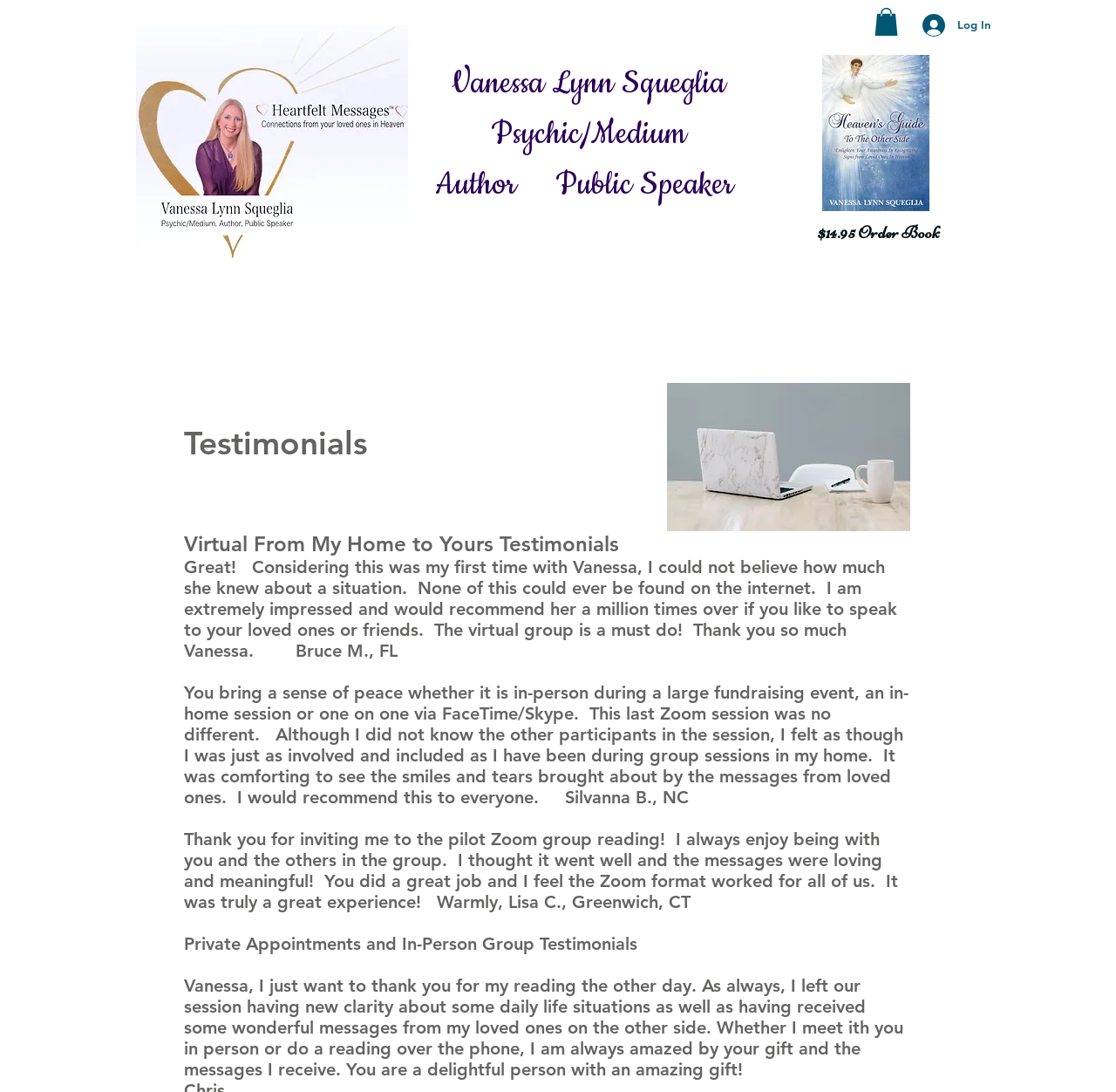Locate the bounding box coordinates of the area where you should click to accomplish the instruction: "Click the Log In button".

[0.816, 0.008, 0.874, 0.038]